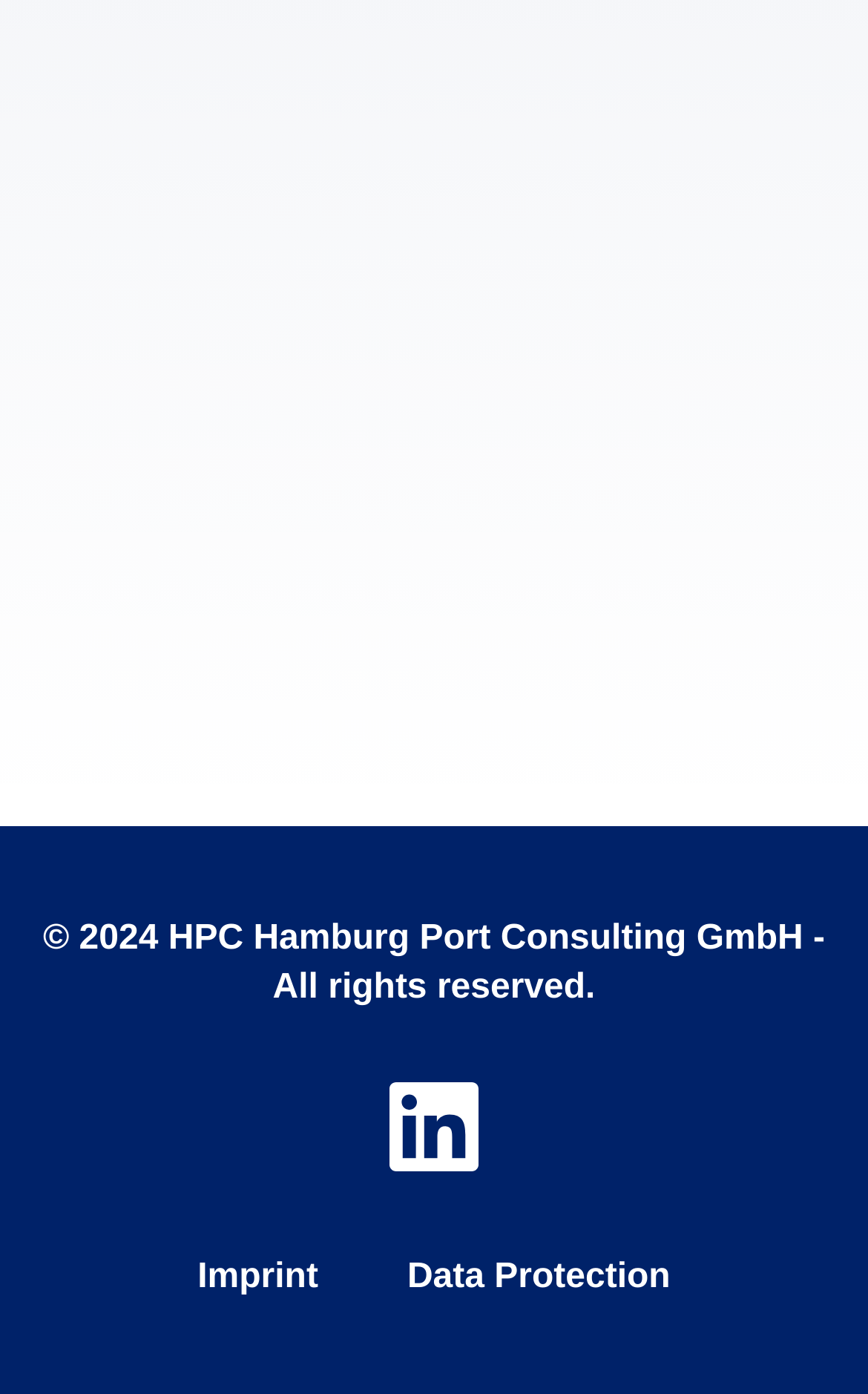Provide the bounding box for the UI element matching this description: "+49 40 74008-0".

[0.39, 0.127, 0.696, 0.158]